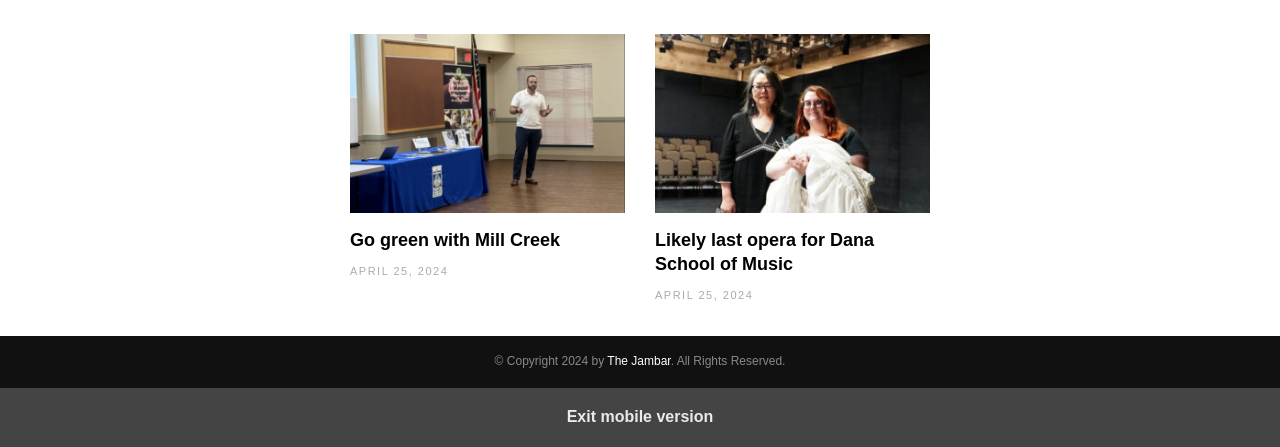What is the copyright year of the webpage?
Could you please answer the question thoroughly and with as much detail as possible?

I found the copyright year by looking at the StaticText element '© Copyright 2024 by', which mentions the year as 2024.